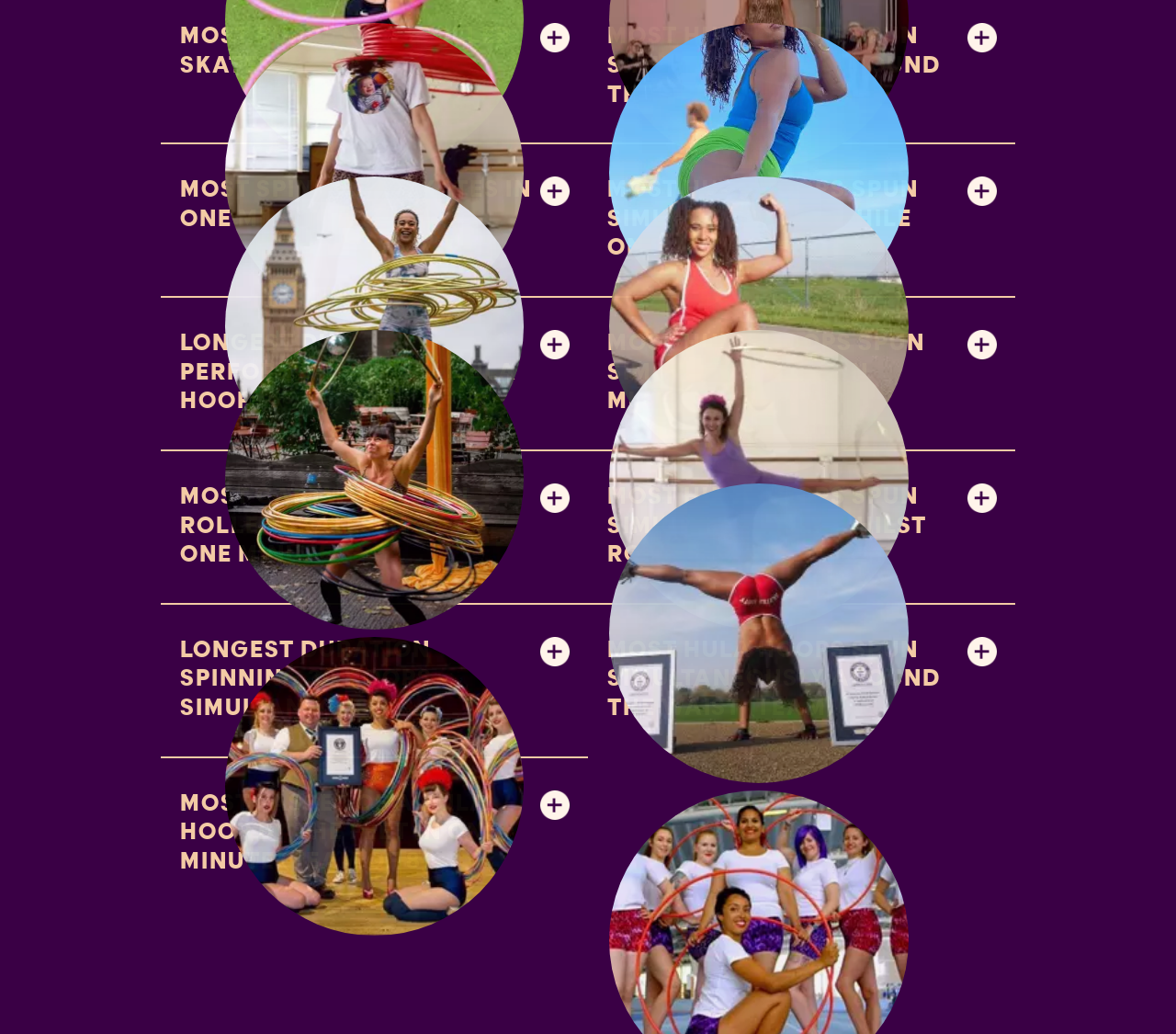What is the record about roller skates in the first link?
Give a one-word or short phrase answer based on the image.

Most burpees on roller skates in one minute